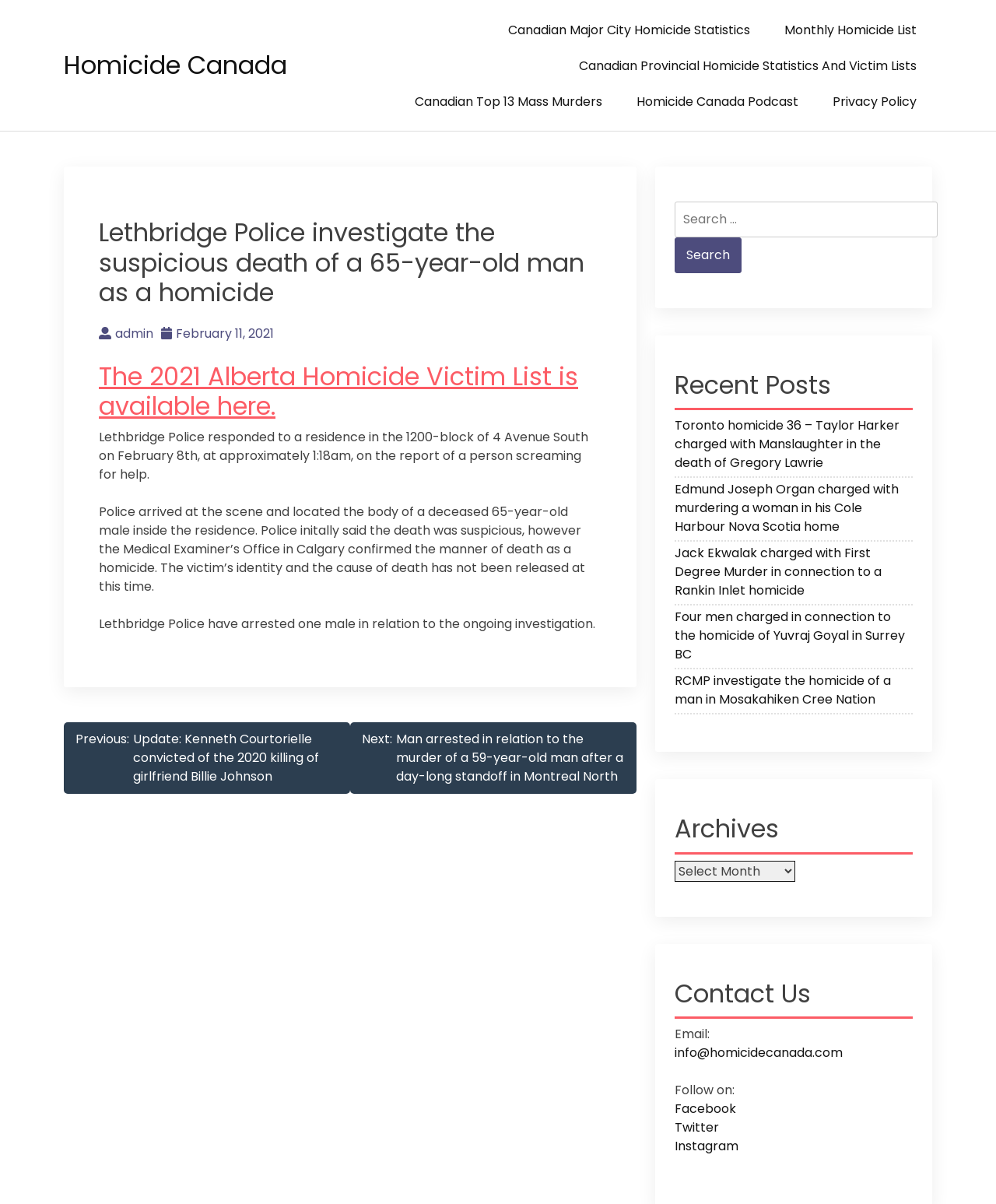Please give the bounding box coordinates of the area that should be clicked to fulfill the following instruction: "Go to the previous post". The coordinates should be in the format of four float numbers from 0 to 1, i.e., [left, top, right, bottom].

[0.064, 0.6, 0.352, 0.659]